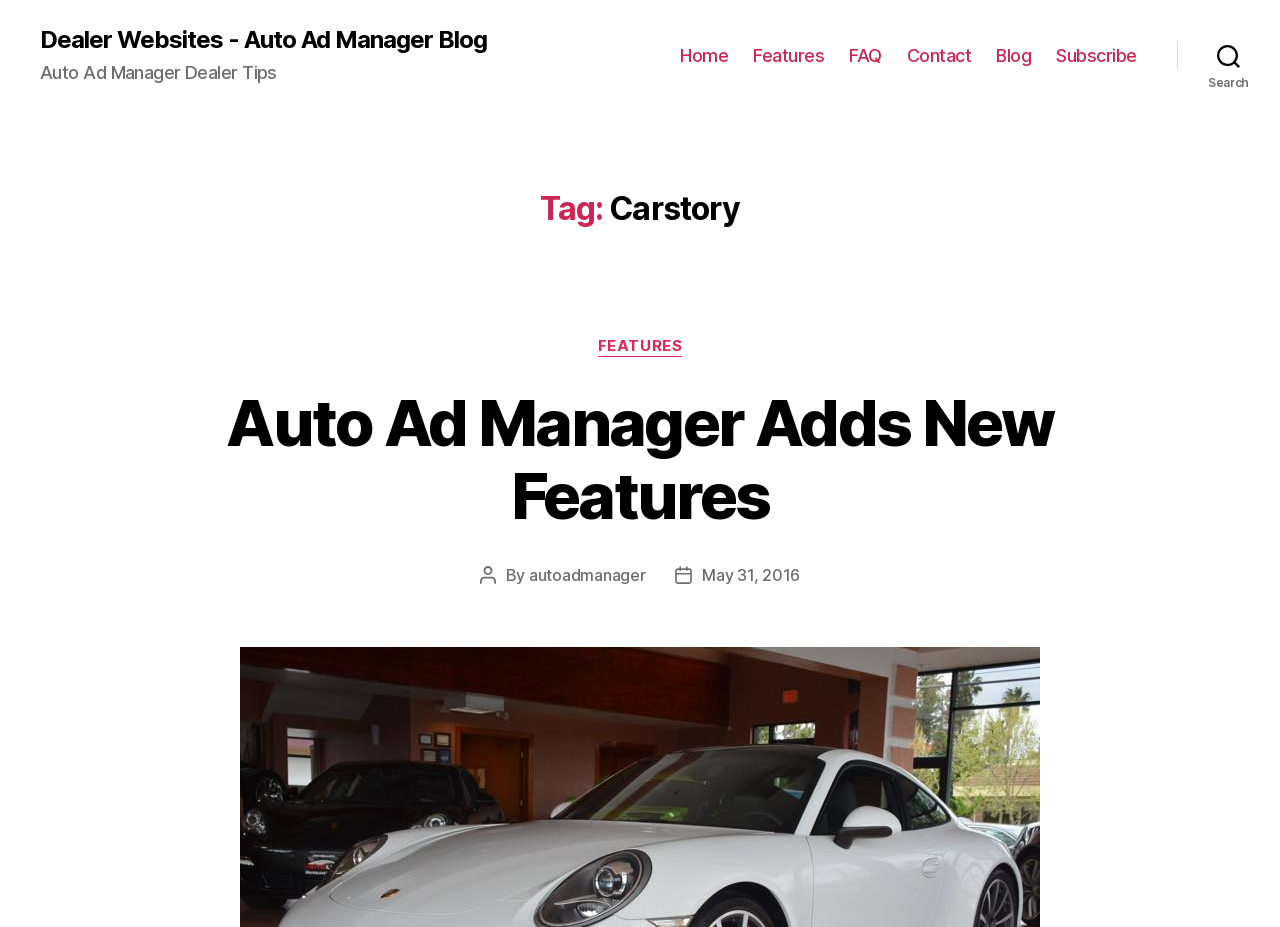Find the bounding box coordinates of the element I should click to carry out the following instruction: "Explore Puglia Map".

None